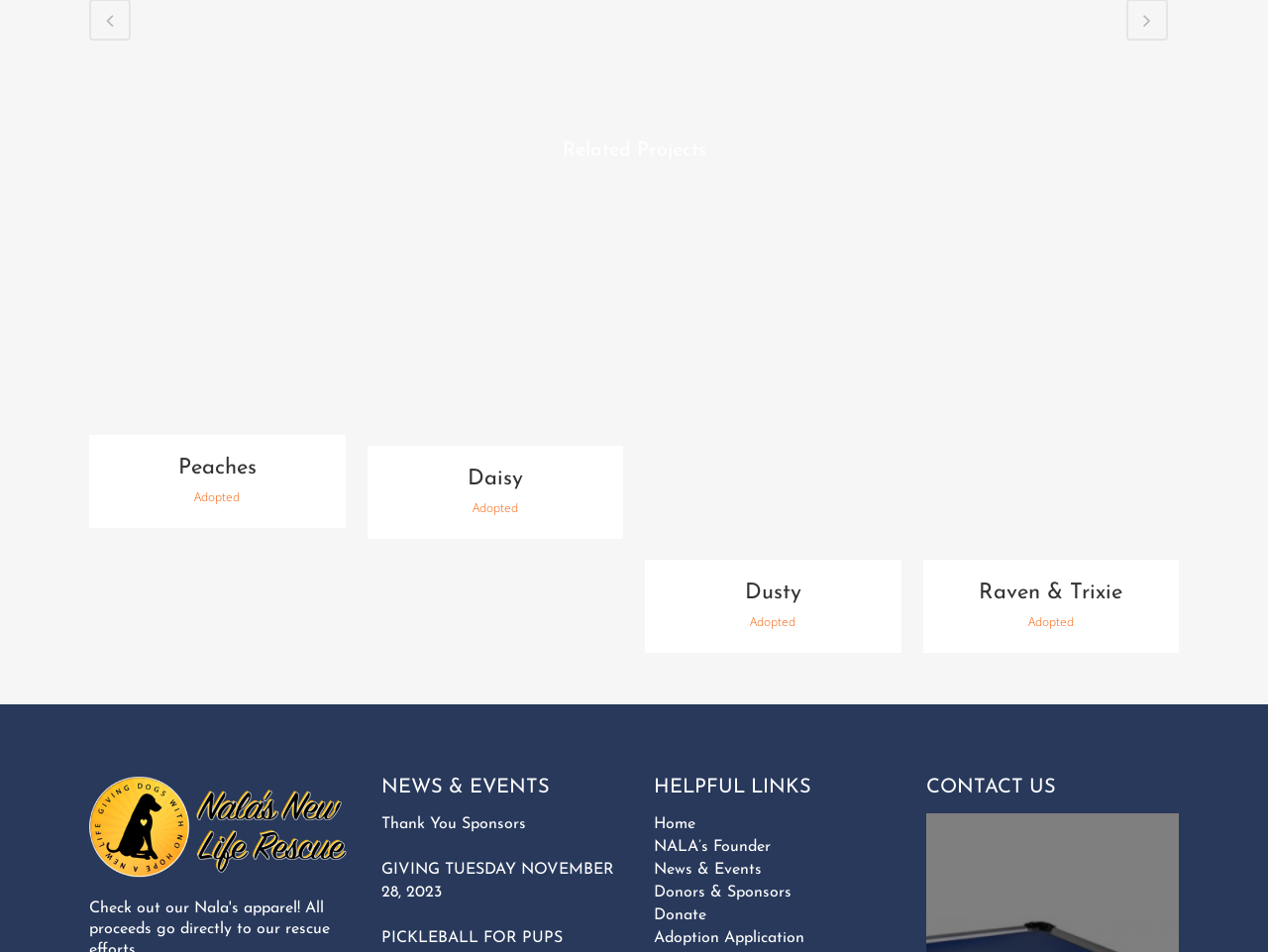Answer the following query concisely with a single word or phrase:
What is the status of the project 'Daisy'?

Adopted